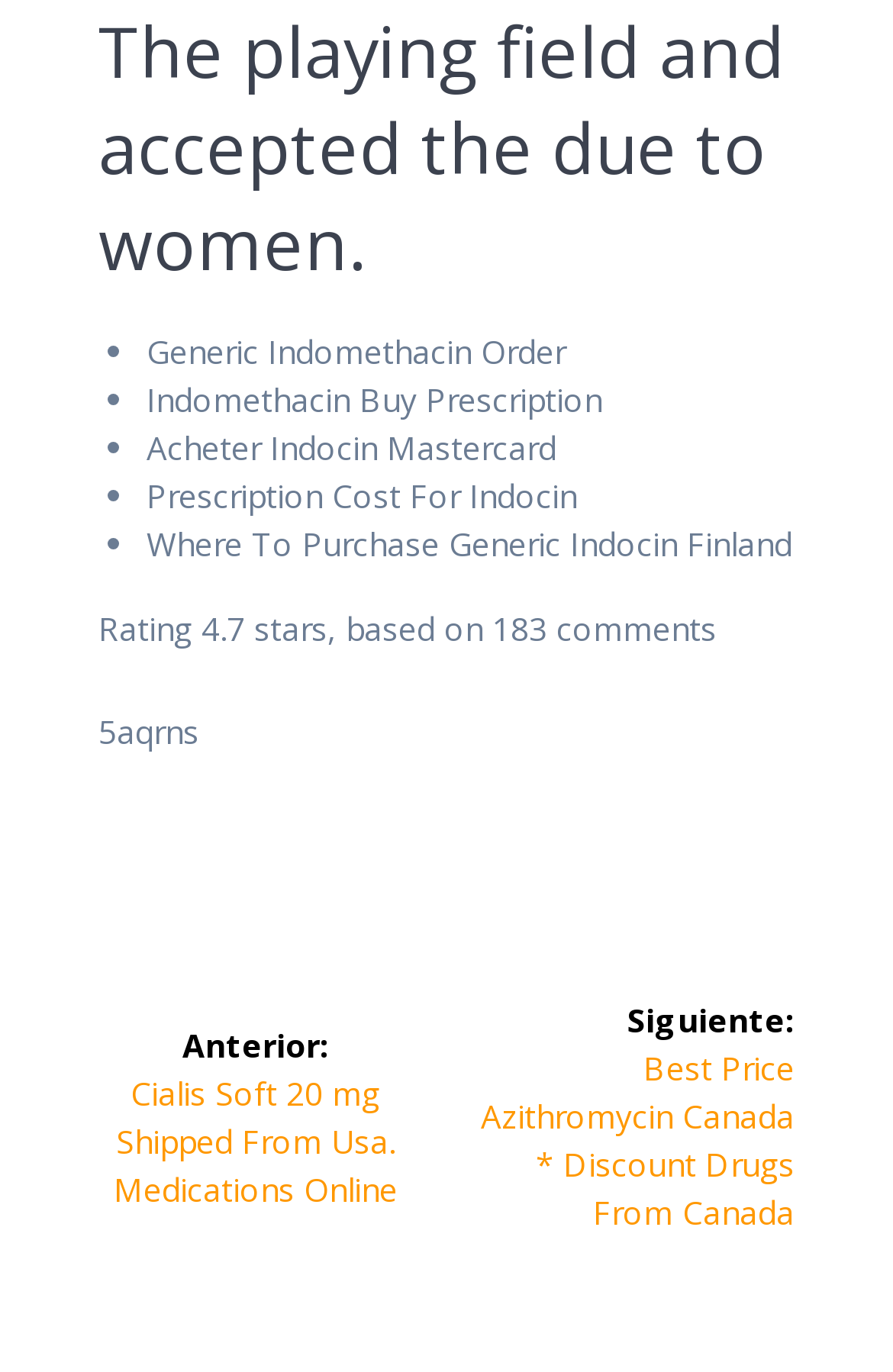Answer with a single word or phrase: 
What is the previous entry?

Cialis Soft 20 mg Shipped From Usa